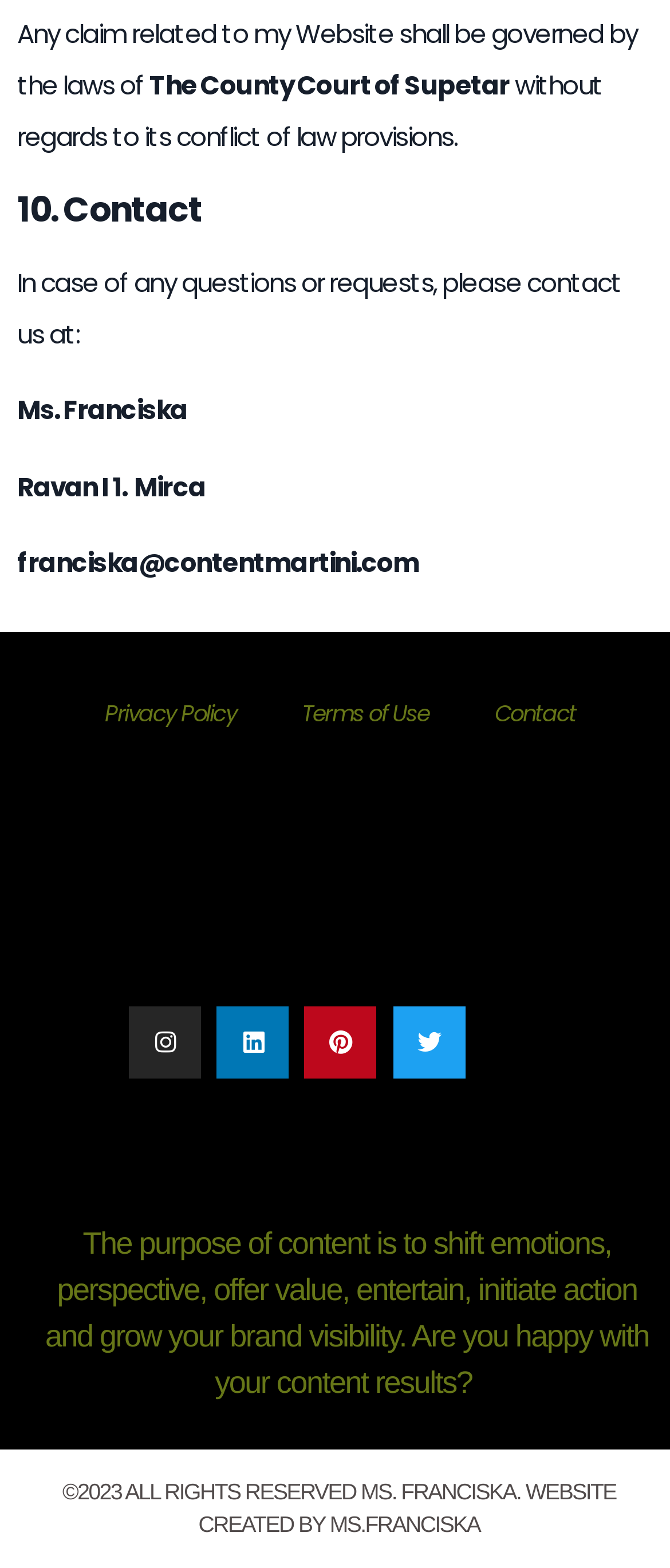How many social media links are available? Look at the image and give a one-word or short phrase answer.

4